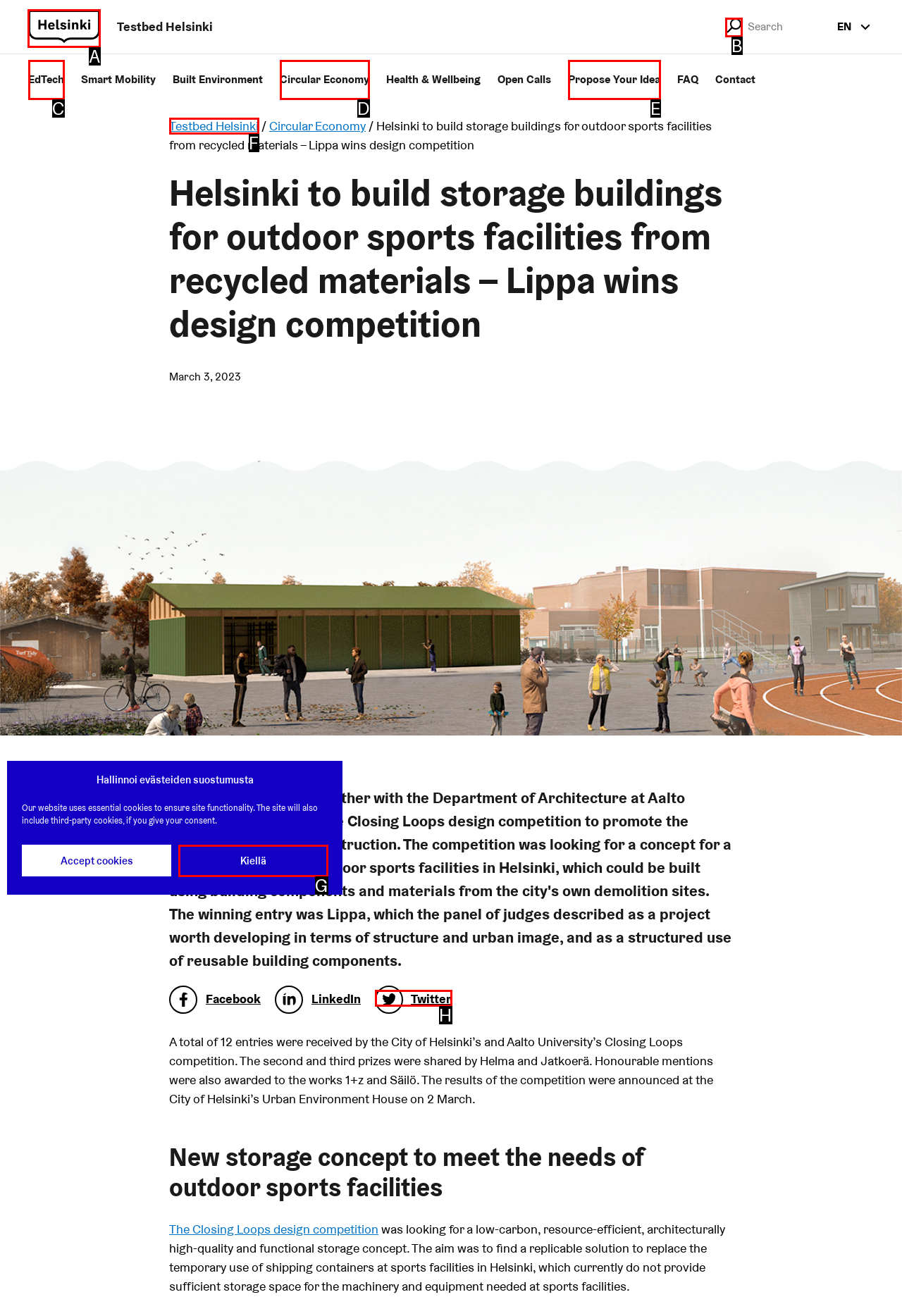Select the appropriate HTML element to click on to finish the task: Go to frontpage.
Answer with the letter corresponding to the selected option.

A